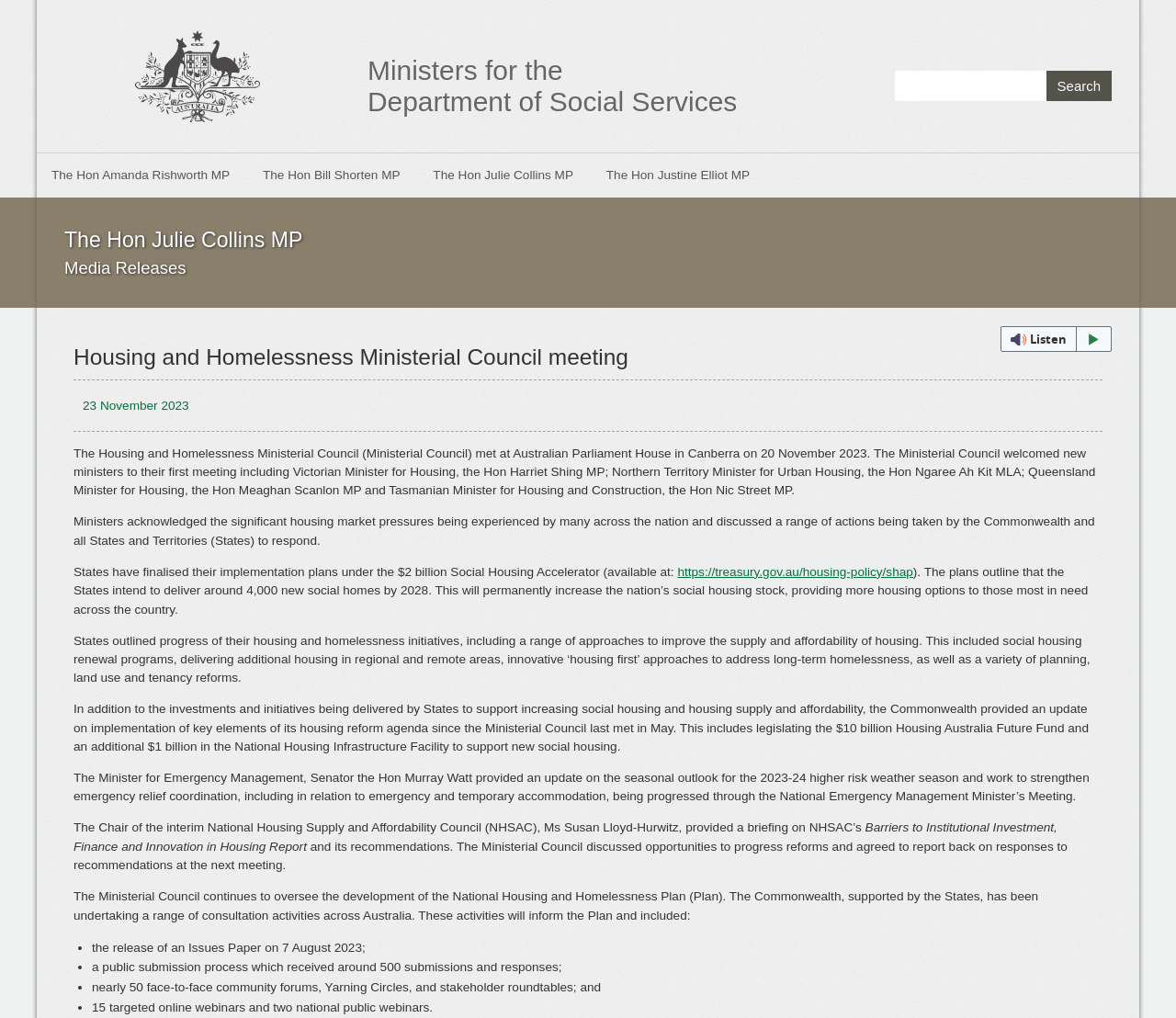Locate the bounding box coordinates of the segment that needs to be clicked to meet this instruction: "Search for something".

[0.761, 0.07, 0.887, 0.1]